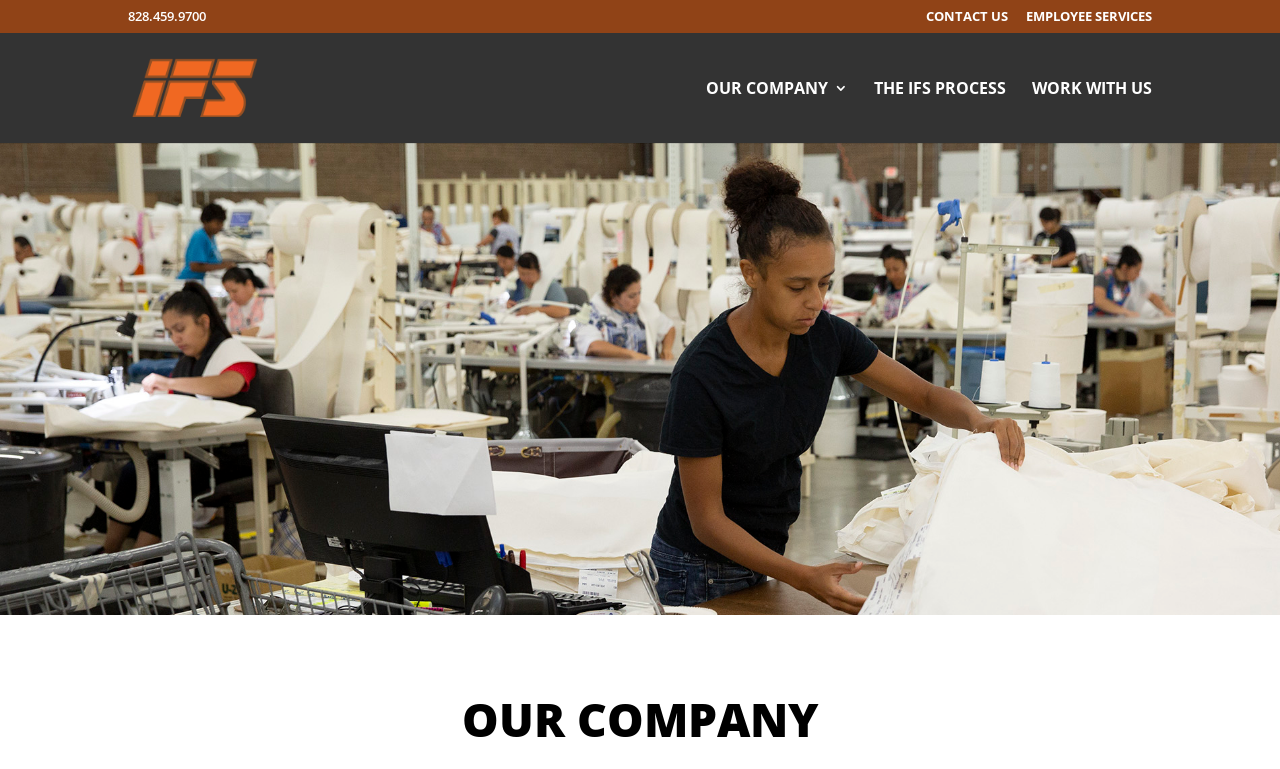What is the section title of the main content area?
Observe the image and answer the question with a one-word or short phrase response.

OUR COMPANY